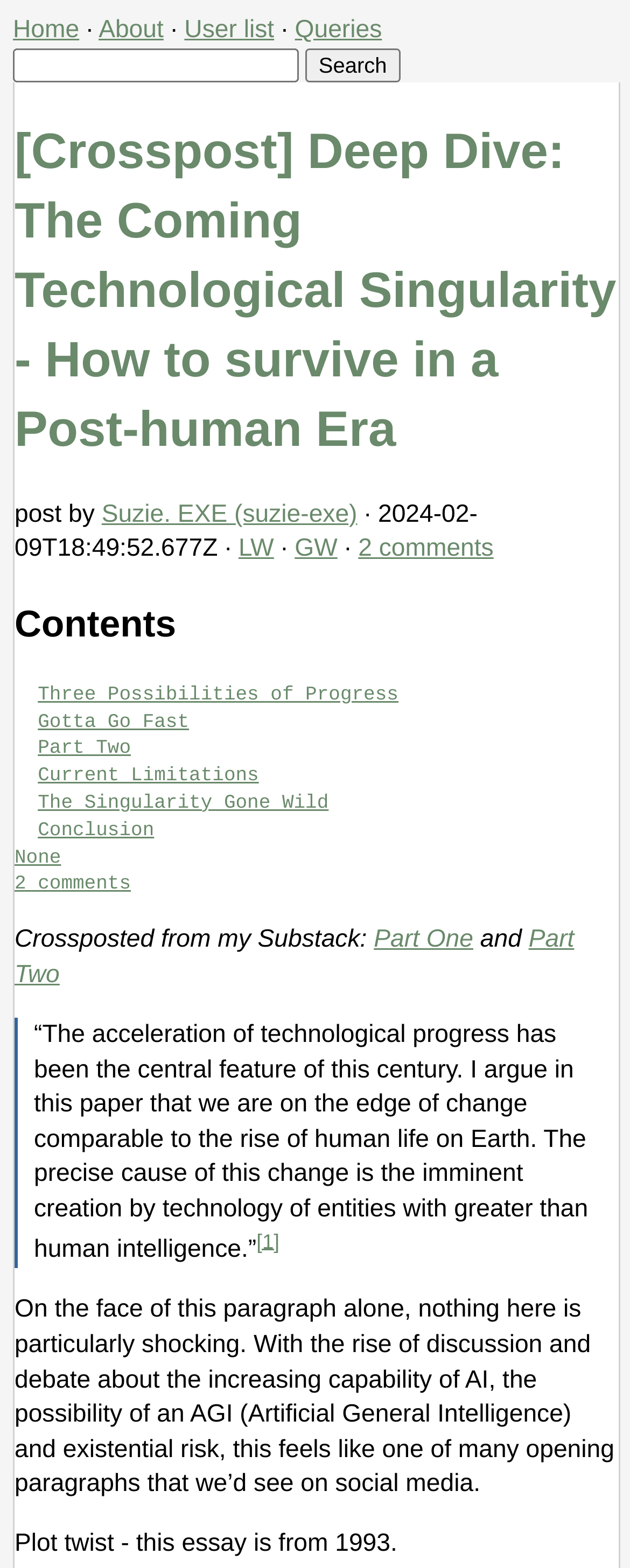Find and specify the bounding box coordinates that correspond to the clickable region for the instruction: "view the comments".

[0.569, 0.342, 0.783, 0.359]